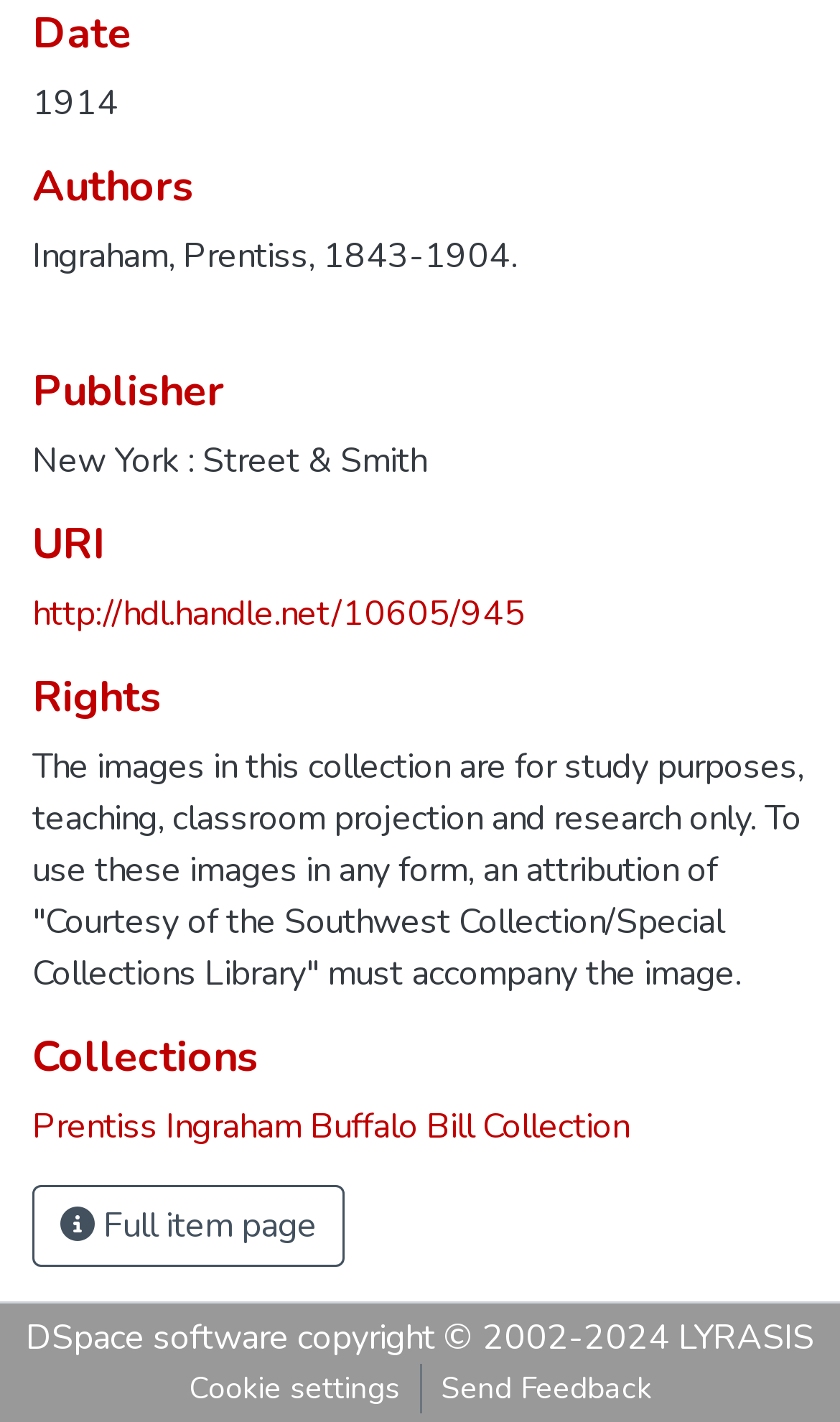What is the publication date of this item?
Please answer the question with a detailed response using the information from the screenshot.

I found the answer by looking at the 'Date' heading, which is followed by the static text '1914'.